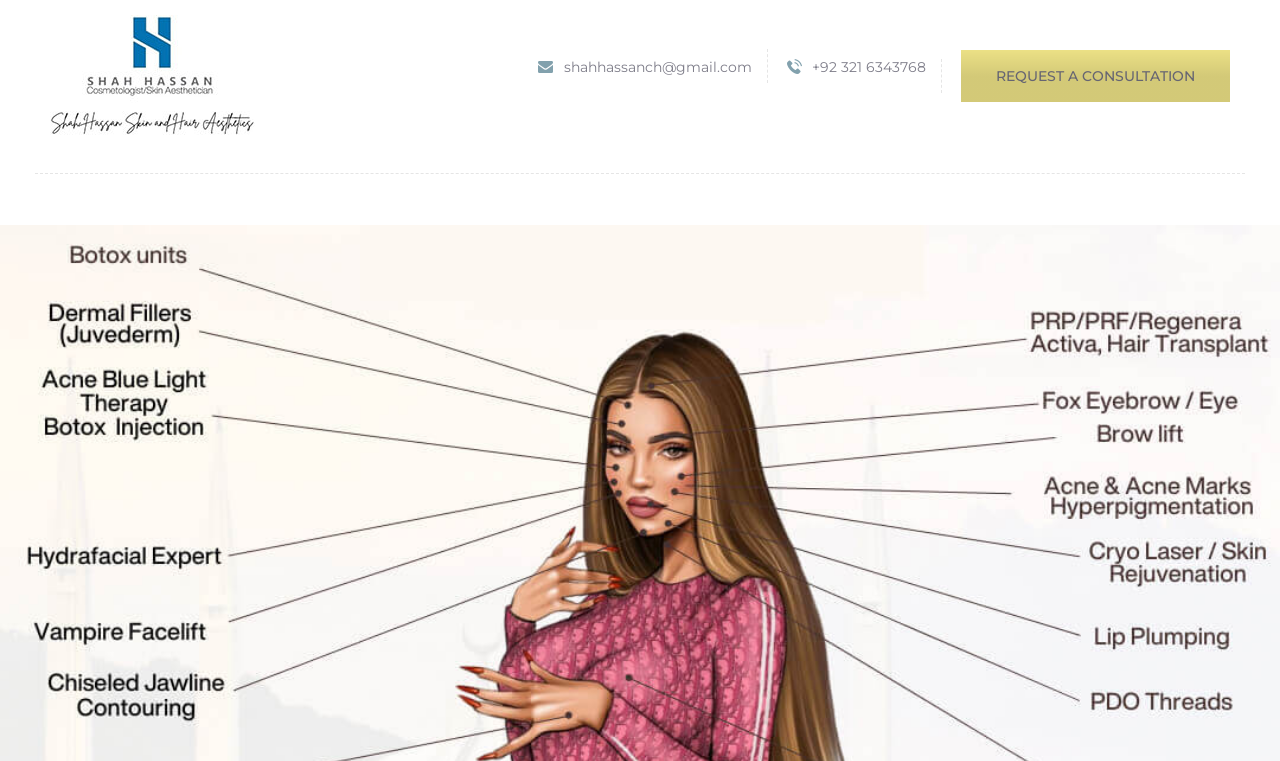Summarize the webpage in an elaborate manner.

The webpage is about acne treatment solutions in Pakistan offered by Shah Hassan, a renowned cosmetologist and skin aesthetician. At the top left corner, there is a link to Shah Hassan Skin & Hair Aesthetics, which serves as the title of the webpage. Below this title, there are five navigation links: HOME, SERVICES, OUR PRODUCTS, ABOUT US, and BLOG, aligned horizontally and centered at the top of the page.

On the top right side, there are three links: an email address, a phone number, and a "REQUEST A CONSULTATION" button. The email address and phone number are displayed in a smaller font size compared to the consultation button.

The webpage appears to have a simple and organized layout, with a focus on providing easy access to Shah Hassan's services and contact information.